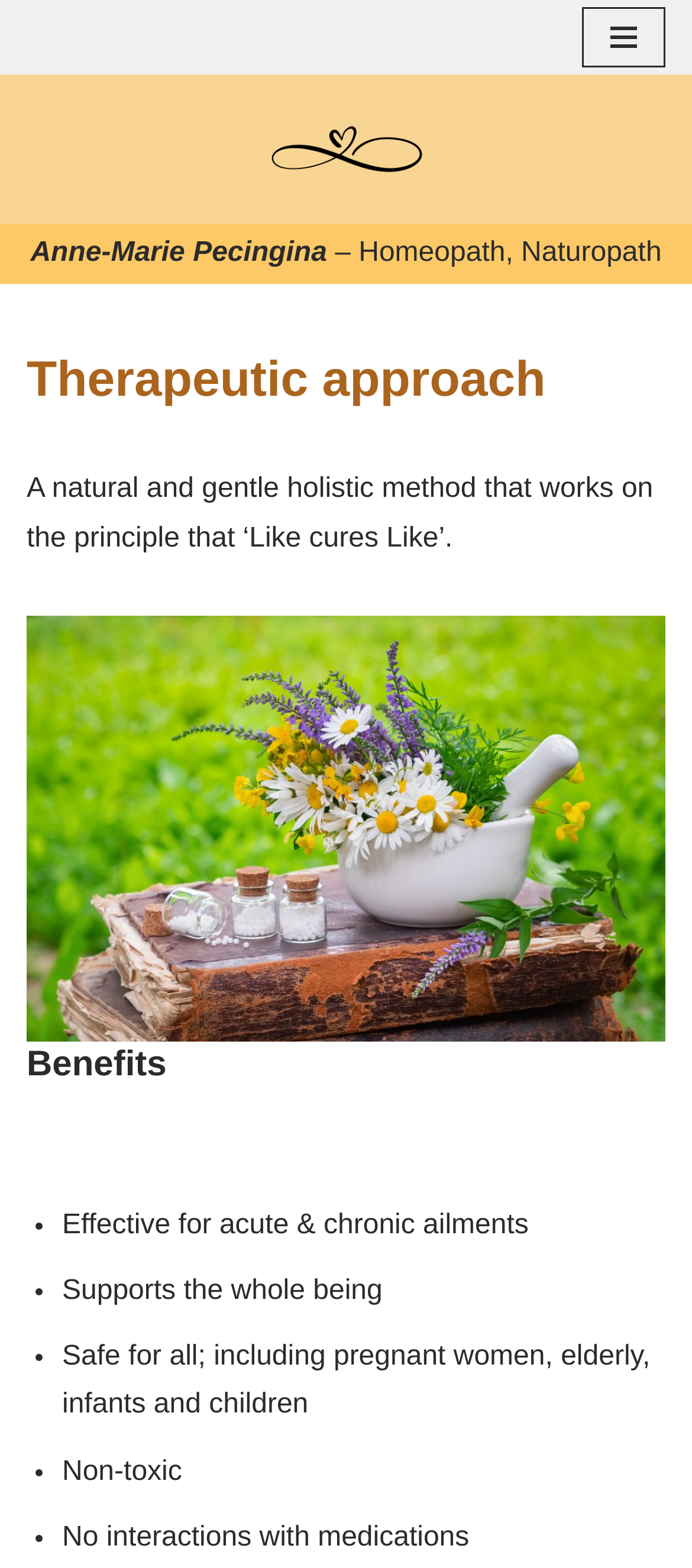Explain the webpage's design and content in an elaborate manner.

The webpage is about Anne-Marie Pecingina, a homeopath and naturopath, and her therapeutic approach. At the top left, there is a "Skip to content" link. On the top right, there is a "Navigation Menu" button. Below the button, the title "Anne-Marie Pecingina, Homeopath, Naturopath" is displayed.

The main content starts with a heading "Therapeutic approach" at the top center of the page. Below the heading, there is a brief description of the therapeutic approach, stating that it is a natural and gentle holistic method that works on the principle that "Like cures Like". 

An image is placed below the description, taking up most of the width of the page. Following the image, there is a heading "Benefits" at the top center of the page. Below the heading, there is a list of benefits, each marked with a bullet point. The benefits listed include that the therapeutic approach is effective for acute and chronic ailments, supports the whole being, is safe for all individuals, non-toxic, and has no interactions with medications.